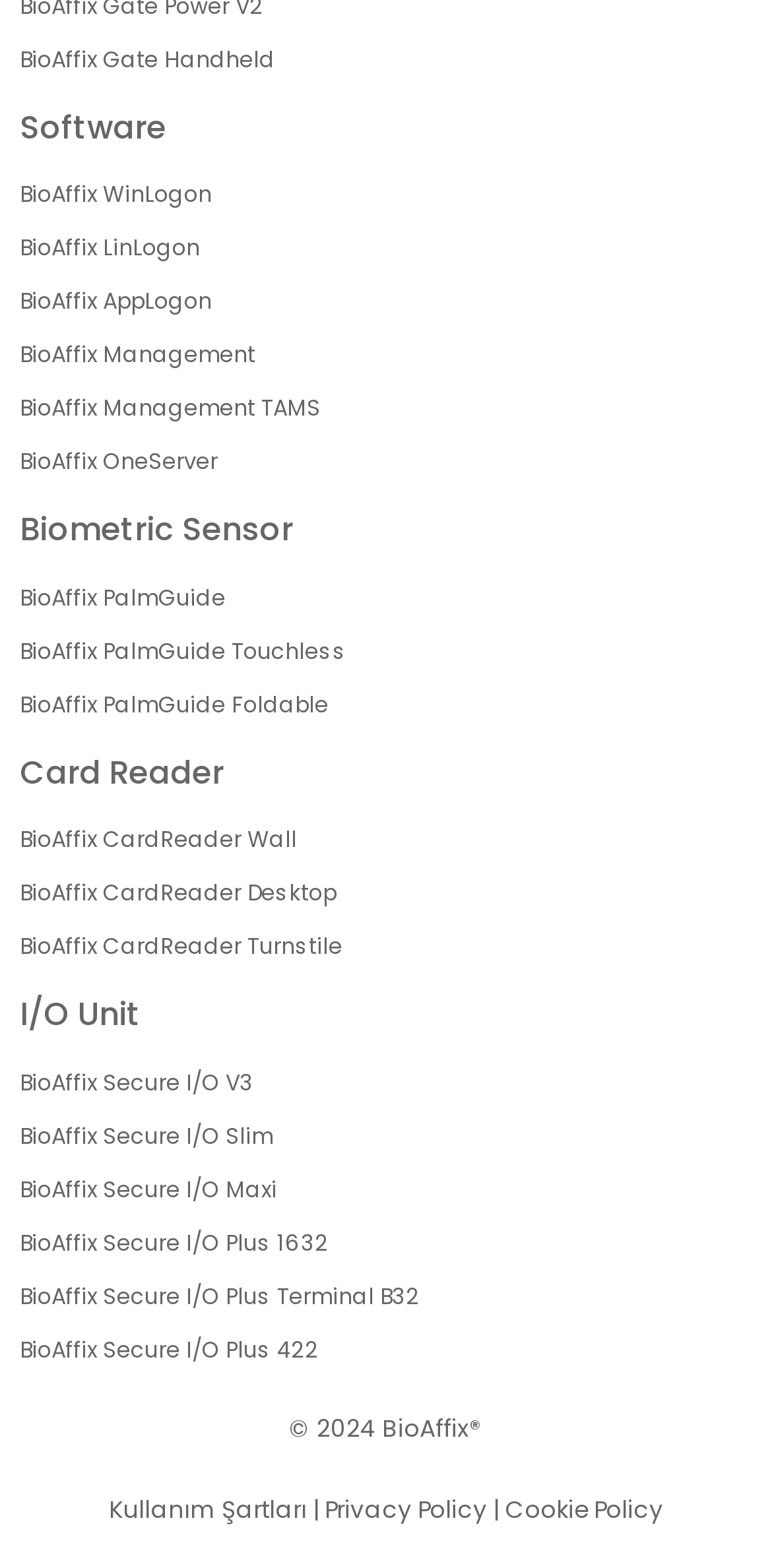Find and indicate the bounding box coordinates of the region you should select to follow the given instruction: "Go to BioAffix WinLogon".

[0.026, 0.114, 0.274, 0.134]